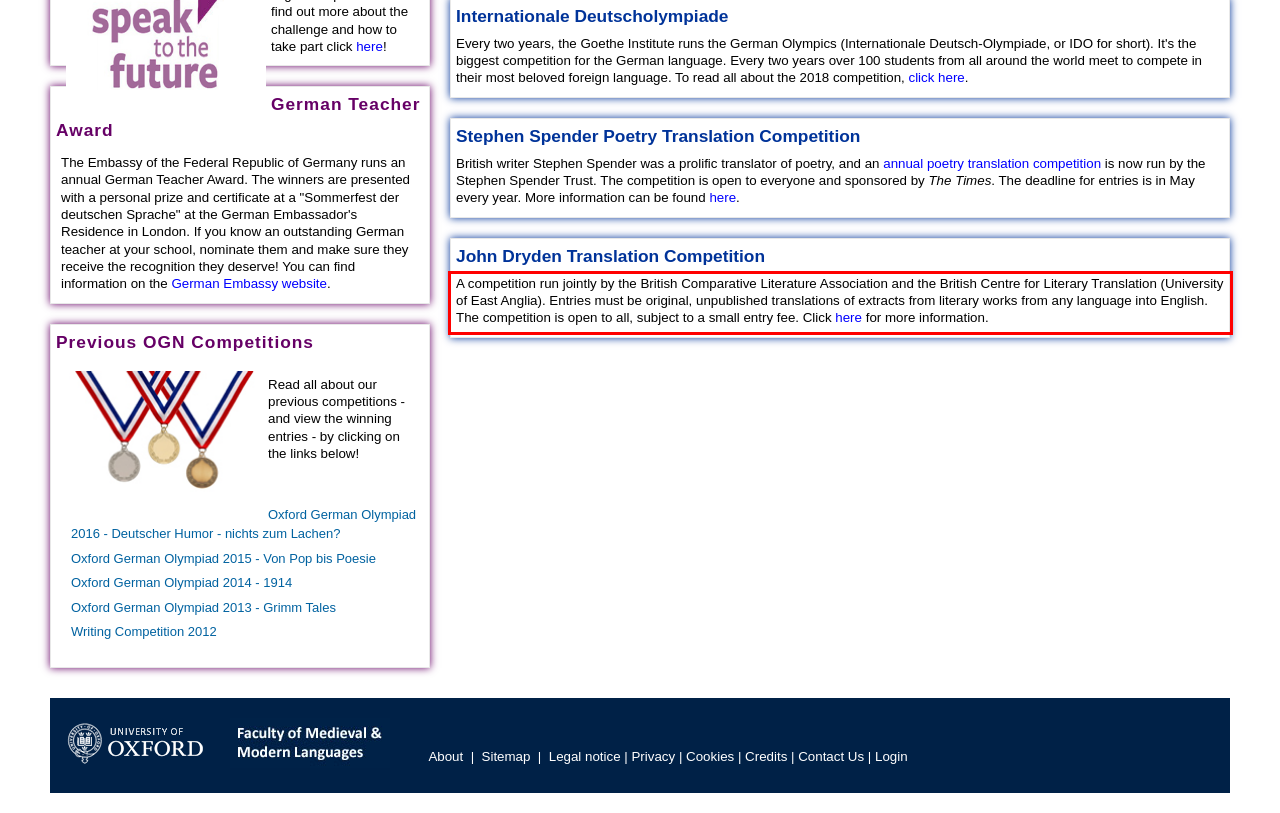Review the webpage screenshot provided, and perform OCR to extract the text from the red bounding box.

A competition run jointly by the British Comparative Literature Association and the British Centre for Literary Translation (University of East Anglia). Entries must be original, unpublished translations of extracts from literary works from any language into English. The competition is open to all, subject to a small entry fee. Click here for more information.